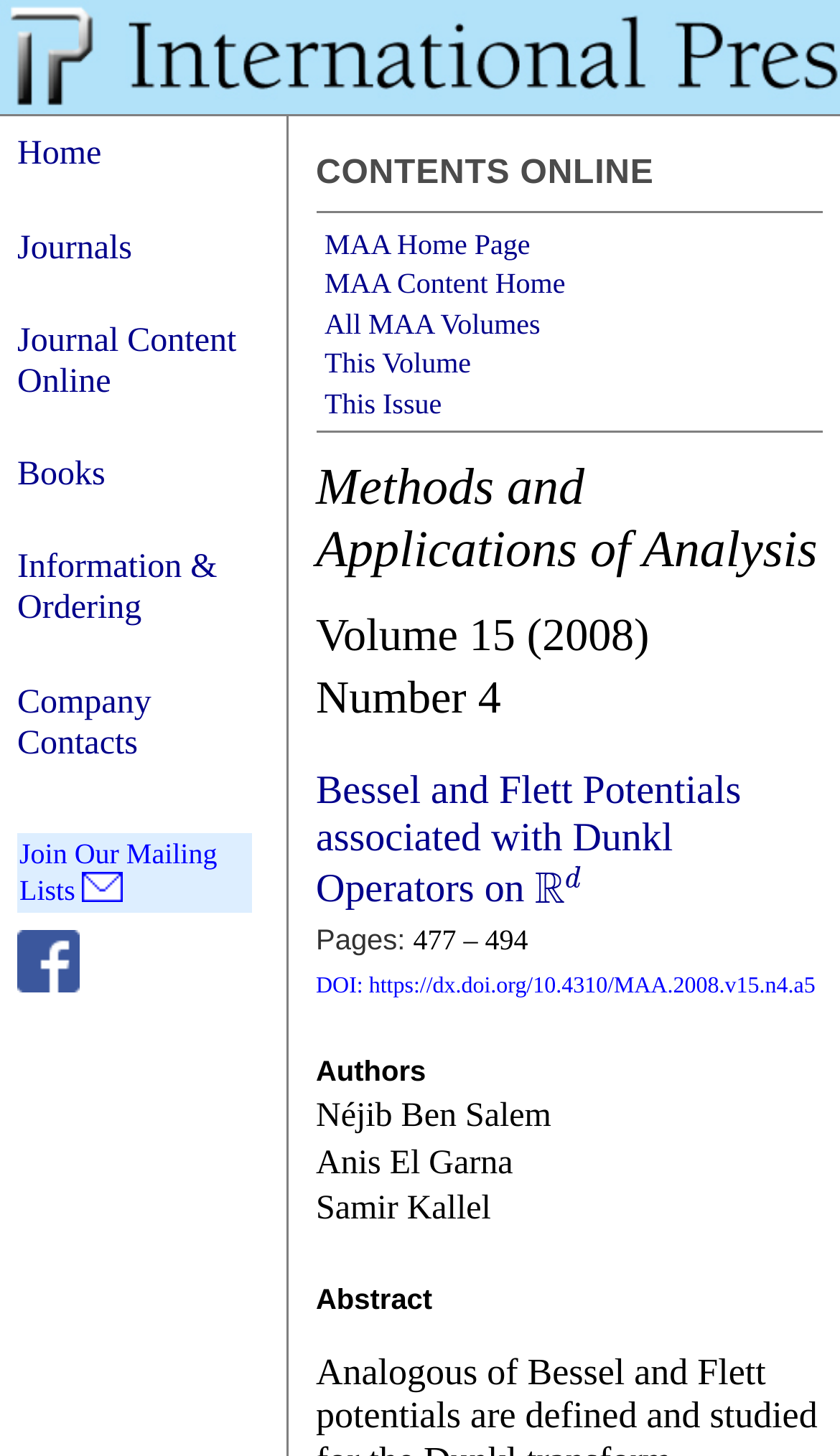Locate the bounding box coordinates for the element described below: "MAA Home Page". The coordinates must be four float values between 0 and 1, formatted as [left, top, right, bottom].

[0.386, 0.156, 0.631, 0.178]